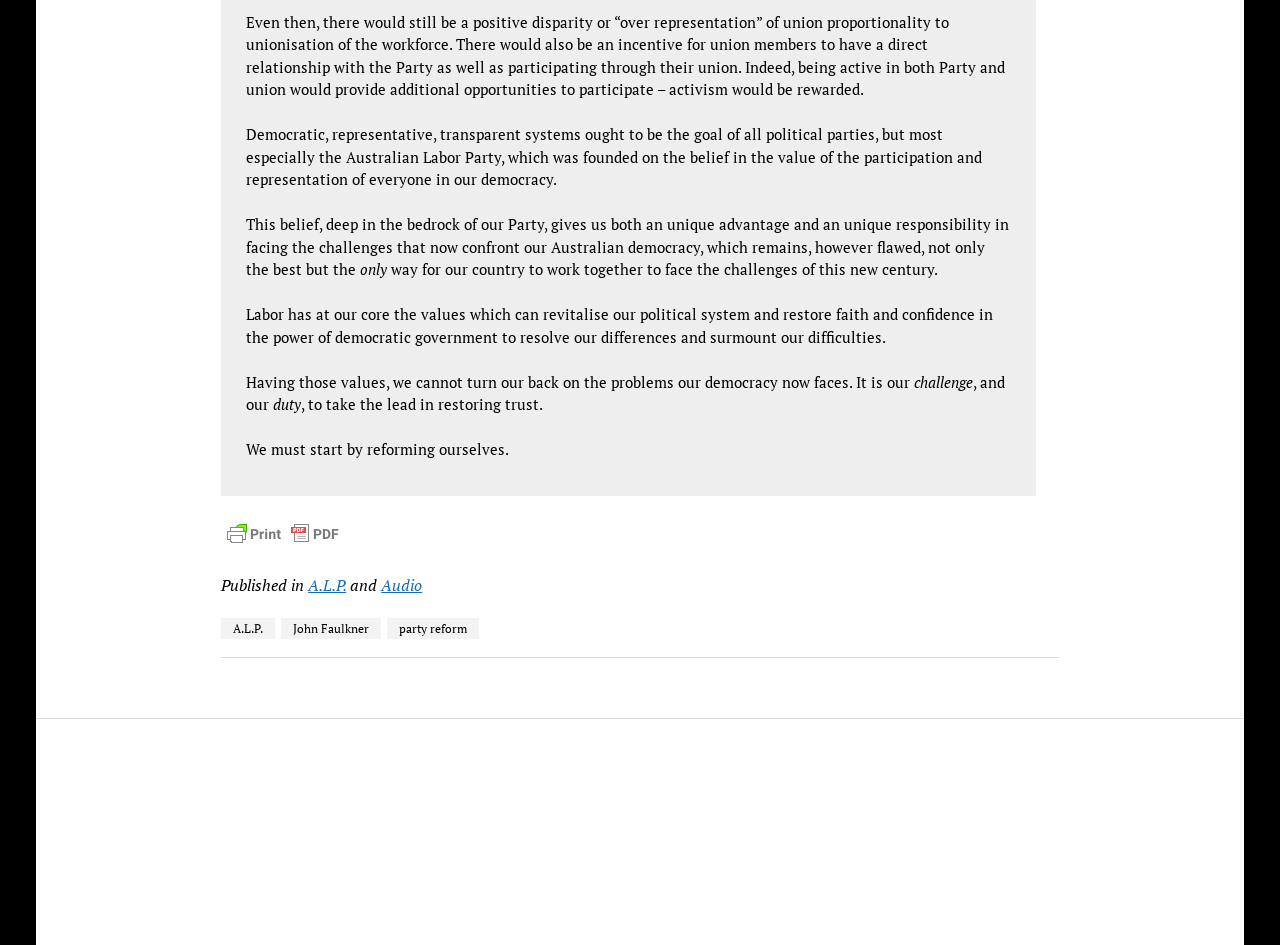Find the bounding box of the element with the following description: "title="Printer Friendly, PDF & Email"". The coordinates must be four float numbers between 0 and 1, formatted as [left, top, right, bottom].

[0.173, 0.549, 0.27, 0.58]